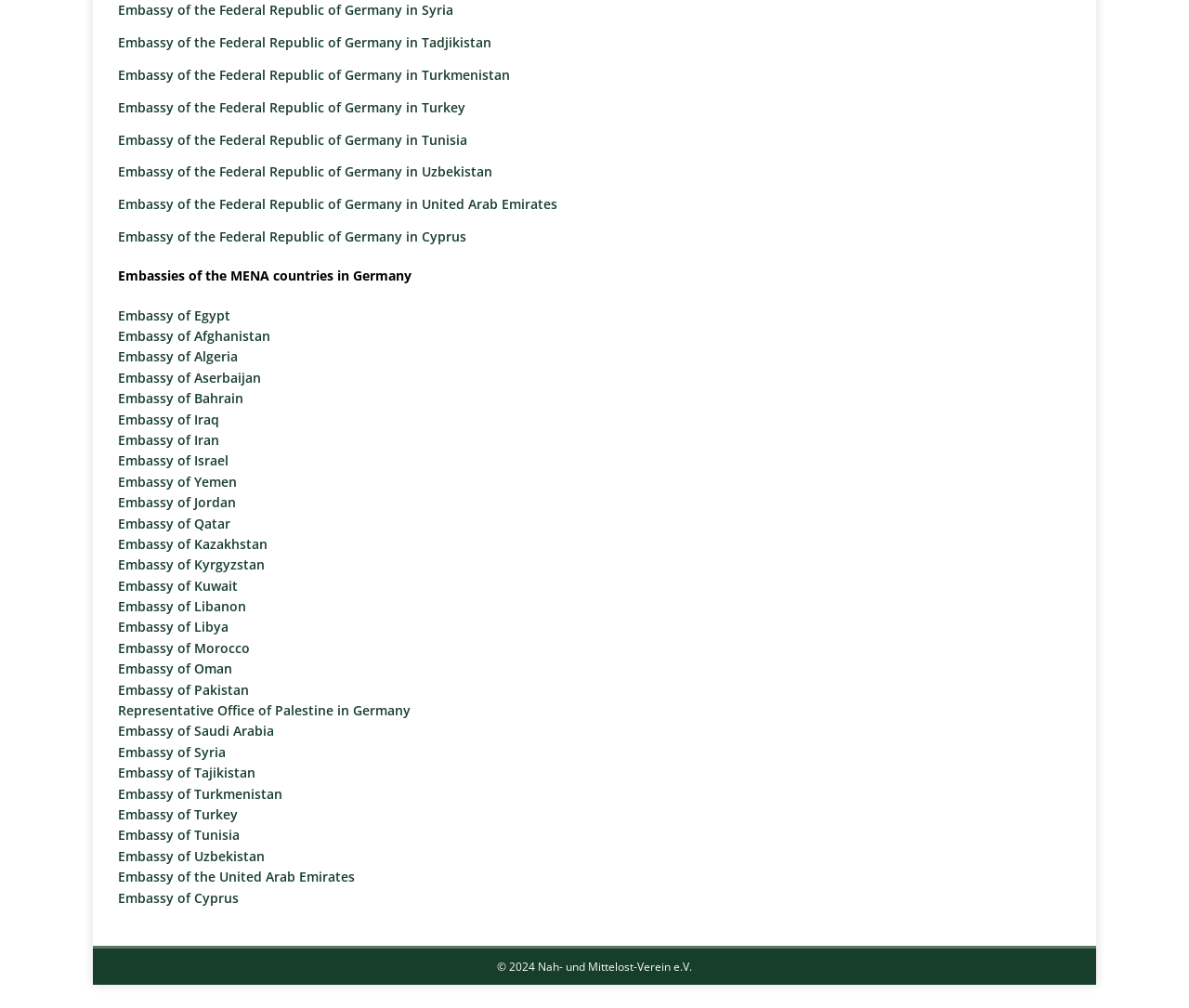What region do the countries with embassies in Germany belong to?
Using the visual information, answer the question in a single word or phrase.

MENA